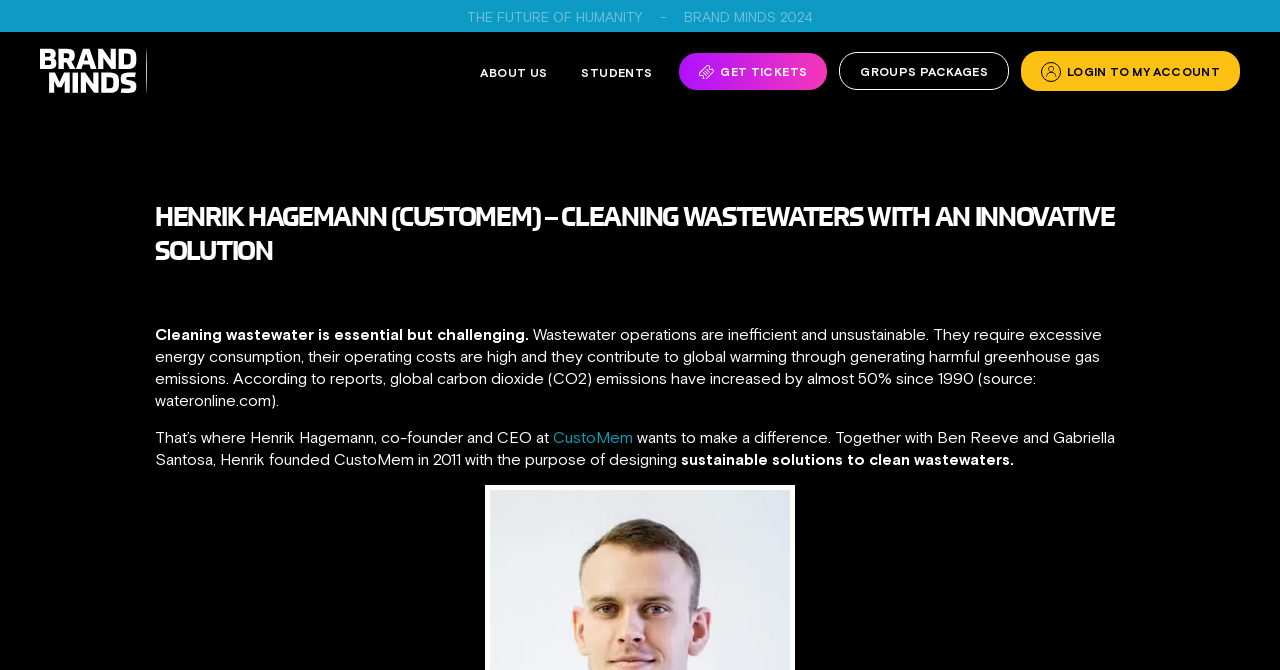Using the element description Students, predict the bounding box coordinates for the UI element. Provide the coordinates in (top-left x, top-left y, bottom-right x, bottom-right y) format with values ranging from 0 to 1.

[0.454, 0.098, 0.51, 0.119]